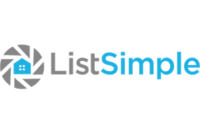What color is the stylized house inside the shutter?
Please provide a comprehensive and detailed answer to the question.

Inside the shutter, there is a stylized representation of a house in blue, offering a clear indication of the company's focus on real estate or property-related services.